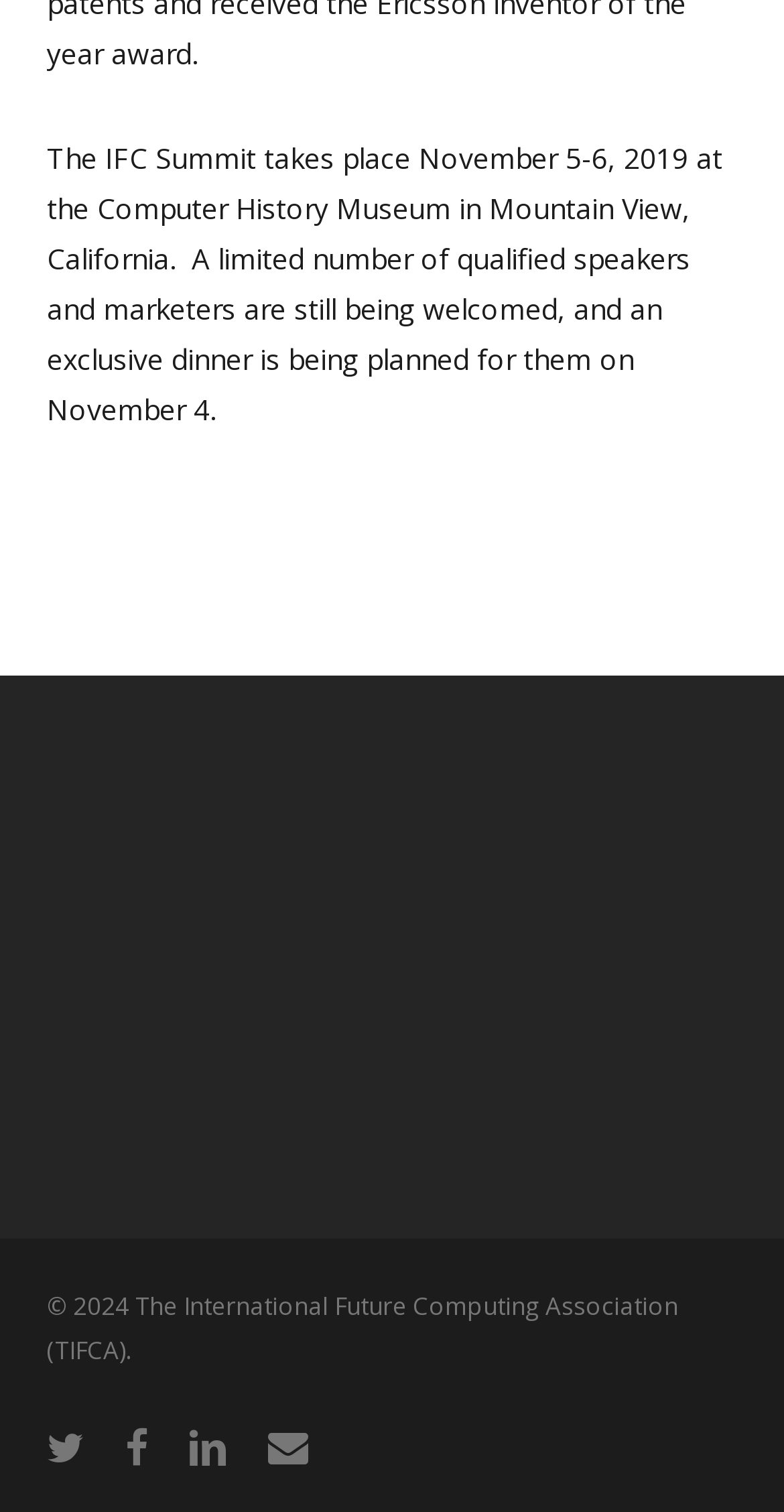Provide the bounding box coordinates of the HTML element this sentence describes: "facebook". The bounding box coordinates consist of four float numbers between 0 and 1, i.e., [left, top, right, bottom].

[0.16, 0.941, 0.188, 0.973]